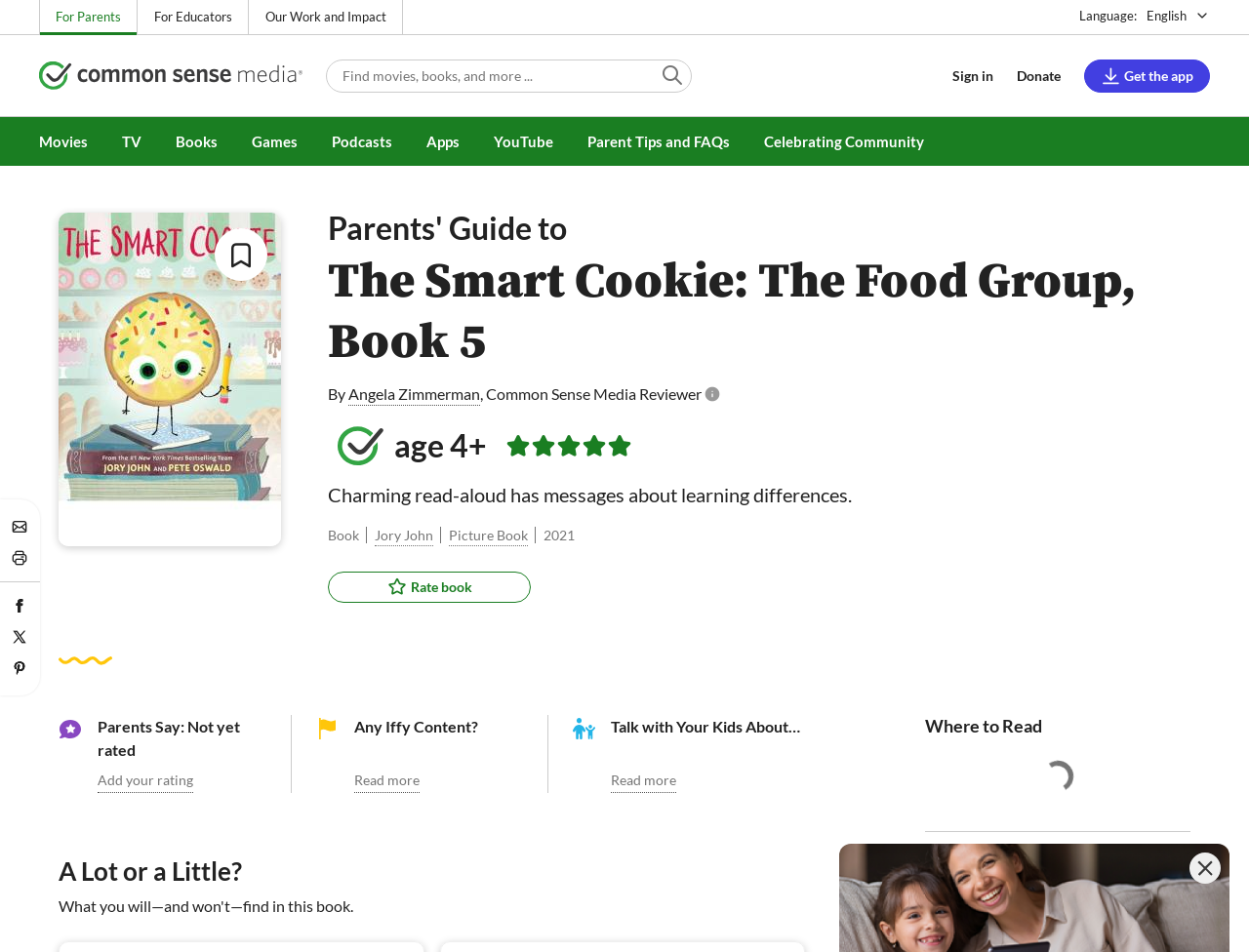Describe all visible elements and their arrangement on the webpage.

This webpage is a review of the book "The Smart Cookie: The Food Group, Book 5" on Common Sense Media. At the top of the page, there are several links to navigate to different sections of the website, including "For Parents", "For Educators", and "Our Work and Impact". Below these links, there is a language selection dropdown menu and a search bar.

On the left side of the page, there is a menu with links to different categories, including "Movies", "TV", "Books", "Games", "Podcasts", and "Apps". Each category has sub-links to reviews, best lists, and other related content.

In the main content area, there are several sections with headings and images. The first section has a heading "50 Modern Movies All Kids Should Watch Before They're 12" and an image. Below this, there are similar sections with headings such as "Common Sense Selections for Movies", "Best Kids' Shows on Disney+", and "Best Kids' TV Shows on Netflix".

Further down the page, there are sections dedicated to books, games, and podcasts, each with their own headings and images. The book section has a heading "8 Tips for Getting Kids Hooked on Books" and an image, while the games section has a heading "Nintendo Switch Games for Family Fun" and an image.

Throughout the page, there are many links to reviews, lists, and other content related to kids' media. The overall layout is organized and easy to navigate, with clear headings and concise text.